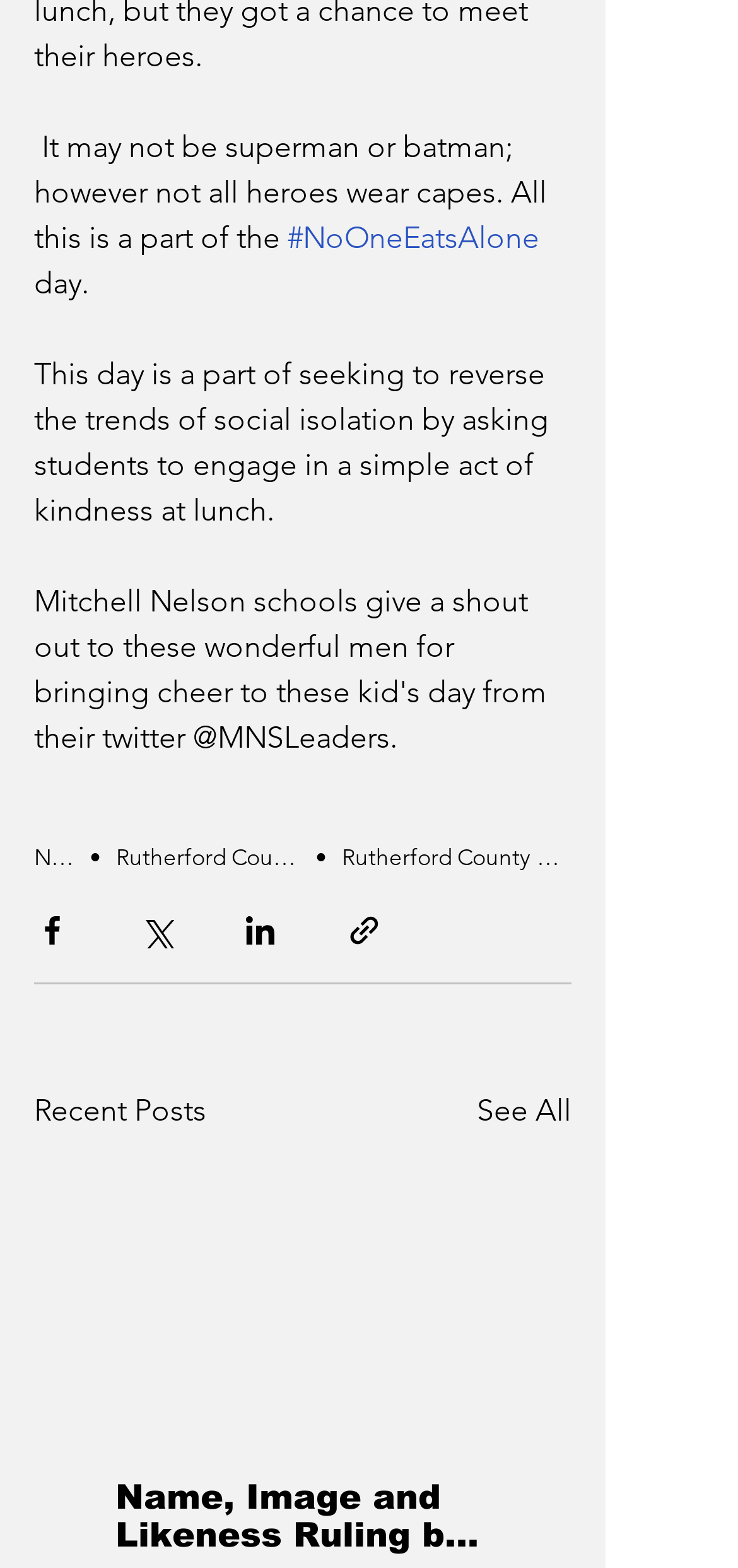What is the name of the day being described?
Please analyze the image and answer the question with as much detail as possible.

The question is asking about the name of the day being described on the webpage. By reading the StaticText element with ID 602, we can see that the name of the day is '#NoOneEatsAlone'.